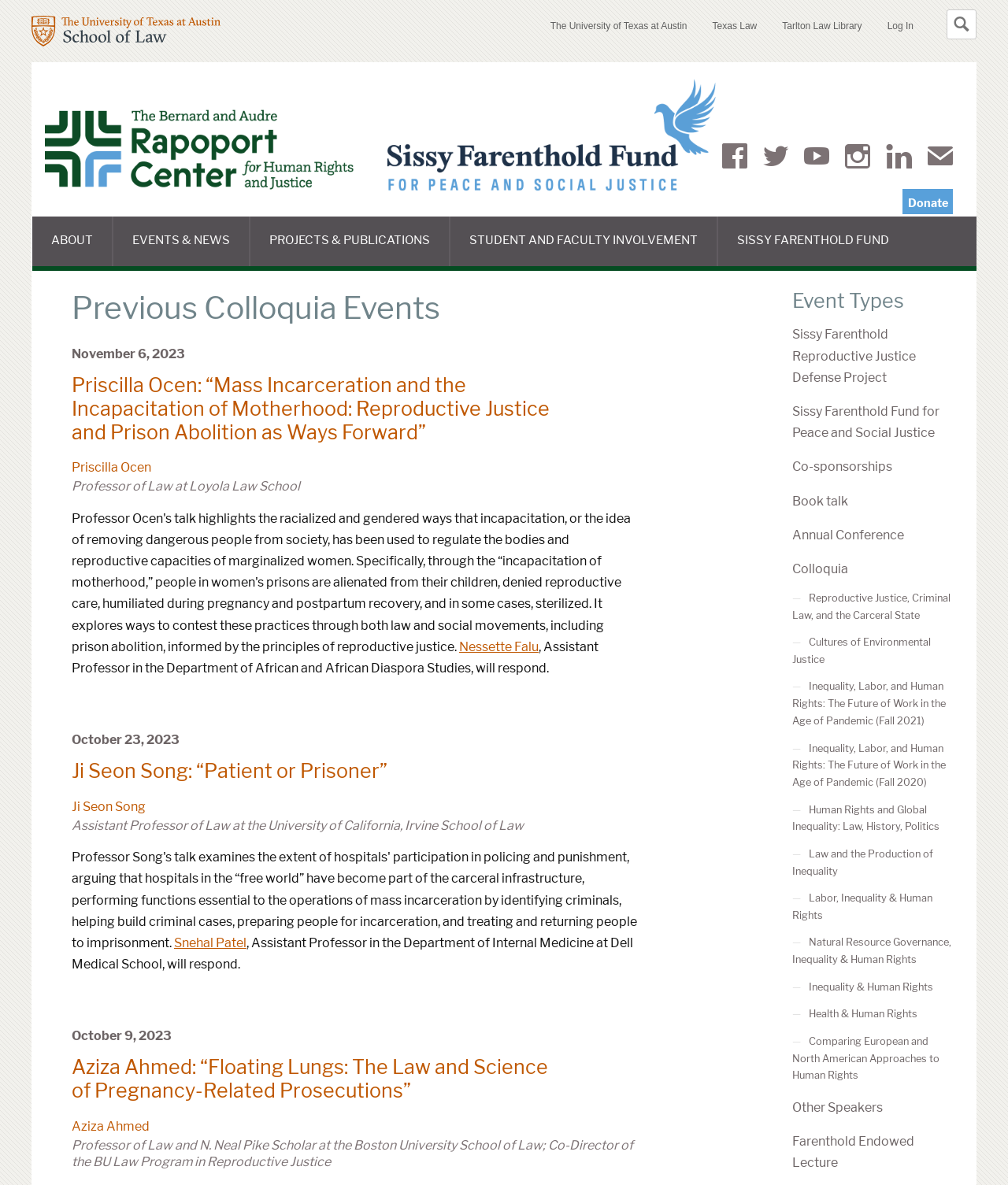What is the text of the webpage's headline?

Previous Colloquia Events